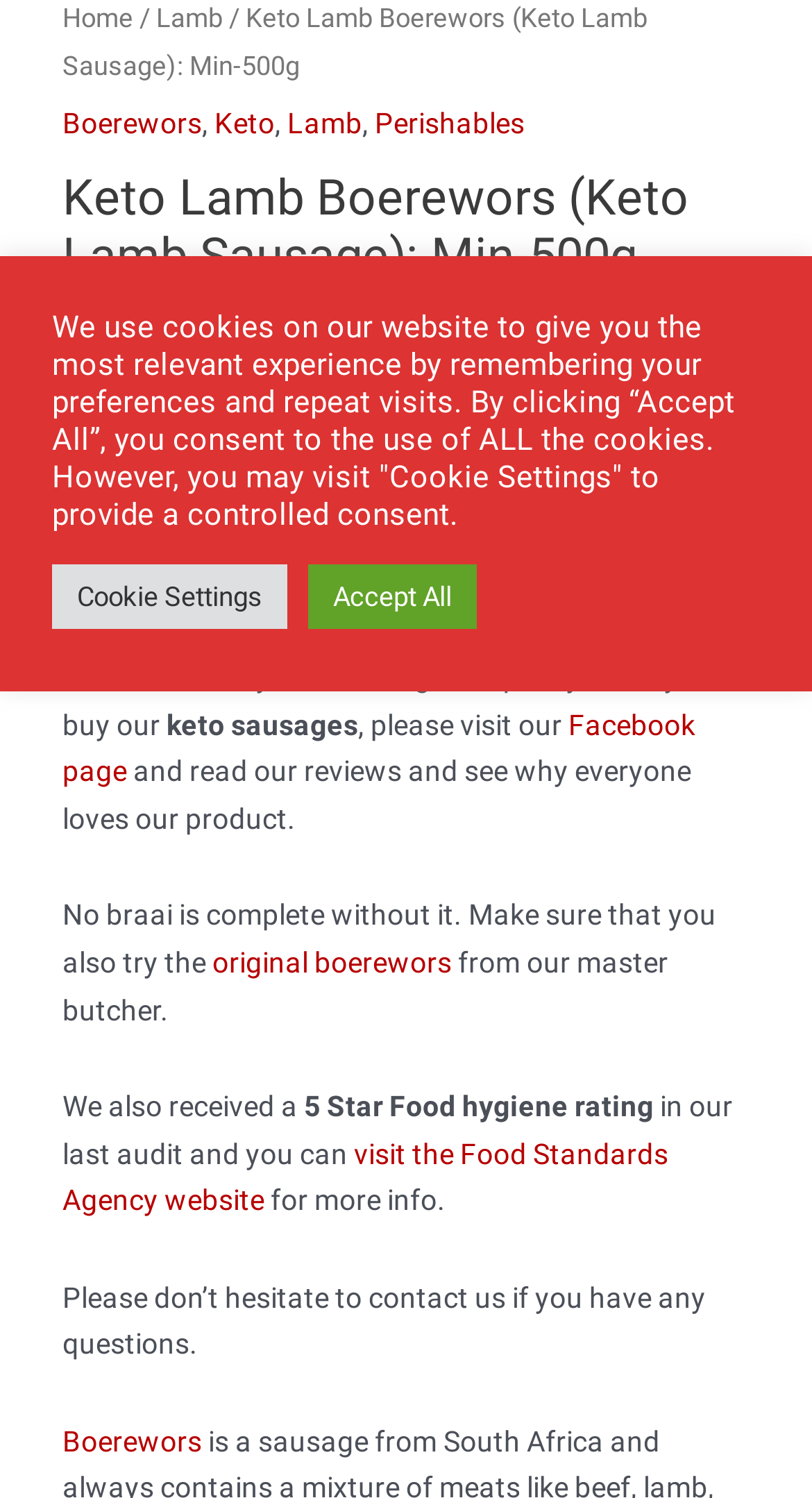Using the element description Boerewors, predict the bounding box coordinates for the UI element. Provide the coordinates in (top-left x, top-left y, bottom-right x, bottom-right y) format with values ranging from 0 to 1.

[0.077, 0.071, 0.249, 0.094]